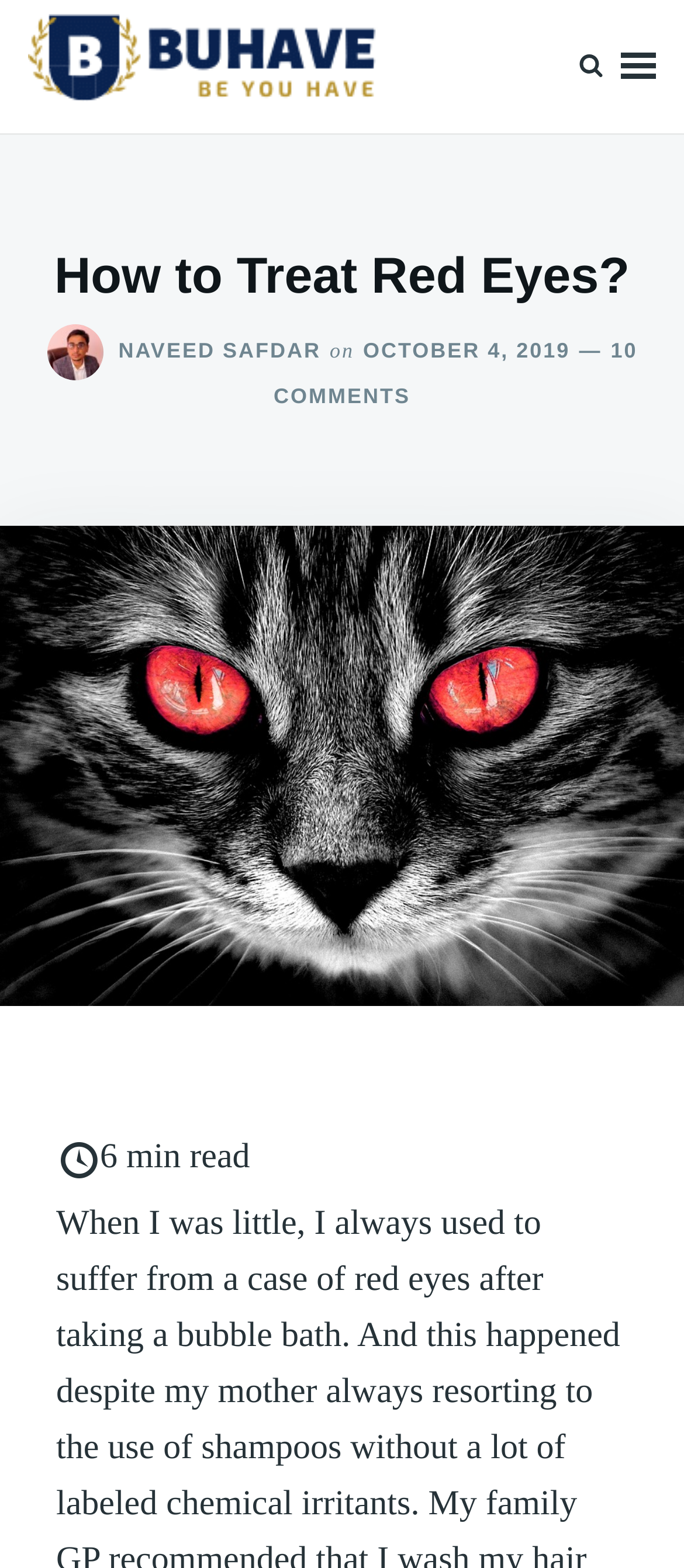Given the webpage screenshot, identify the bounding box of the UI element that matches this description: "parent_node: BUHAVE".

[0.041, 0.009, 0.554, 0.076]